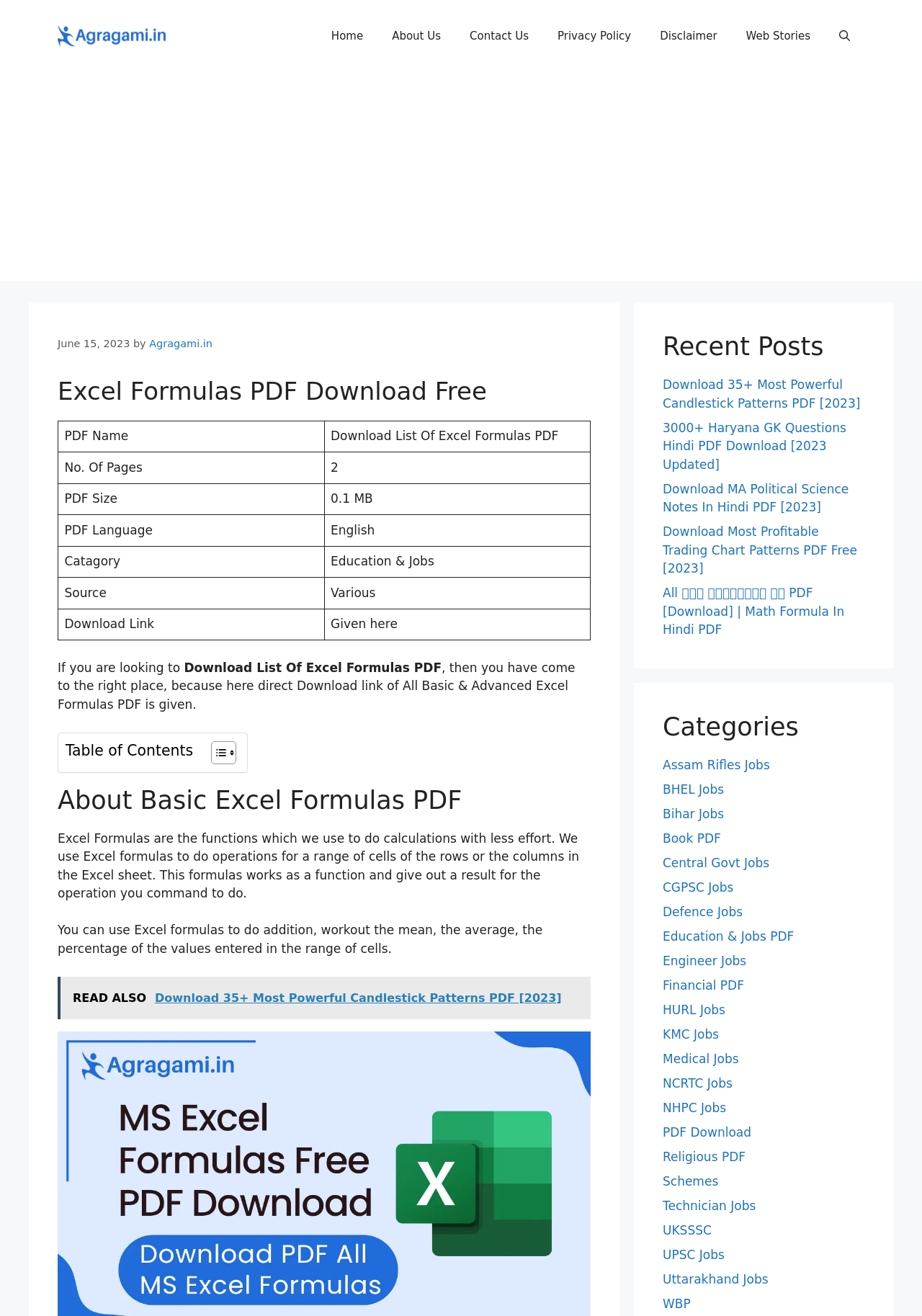Find the bounding box coordinates for the element that must be clicked to complete the instruction: "Download 'List Of Excel Formulas PDF'". The coordinates should be four float numbers between 0 and 1, indicated as [left, top, right, bottom].

[0.352, 0.32, 0.64, 0.344]